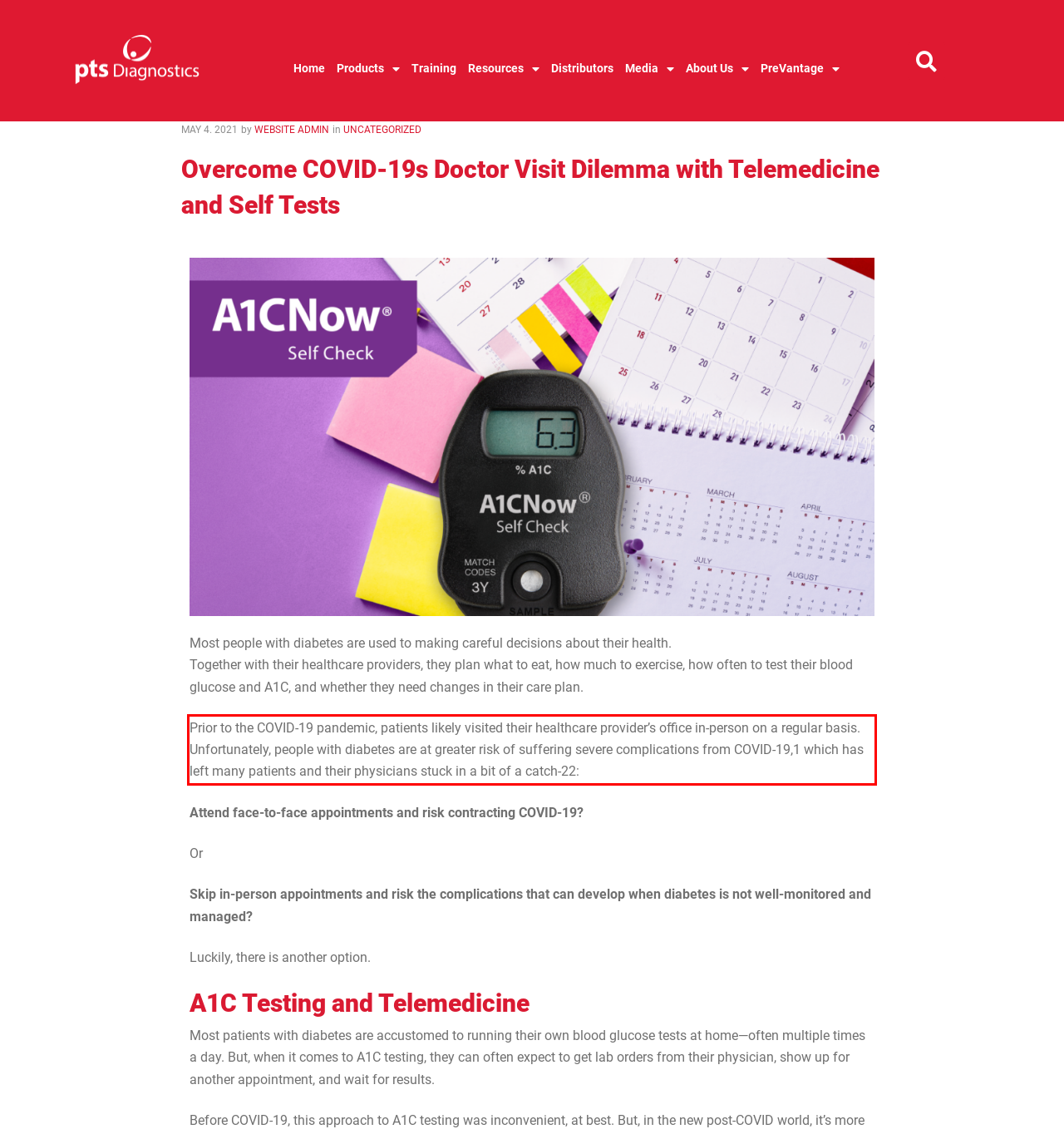Within the provided webpage screenshot, find the red rectangle bounding box and perform OCR to obtain the text content.

Prior to the COVID-19 pandemic, patients likely visited their healthcare provider’s office in-person on a regular basis. Unfortunately, people with diabetes are at greater risk of suffering severe complications from COVID-19,1 which has left many patients and their physicians stuck in a bit of a catch-22: